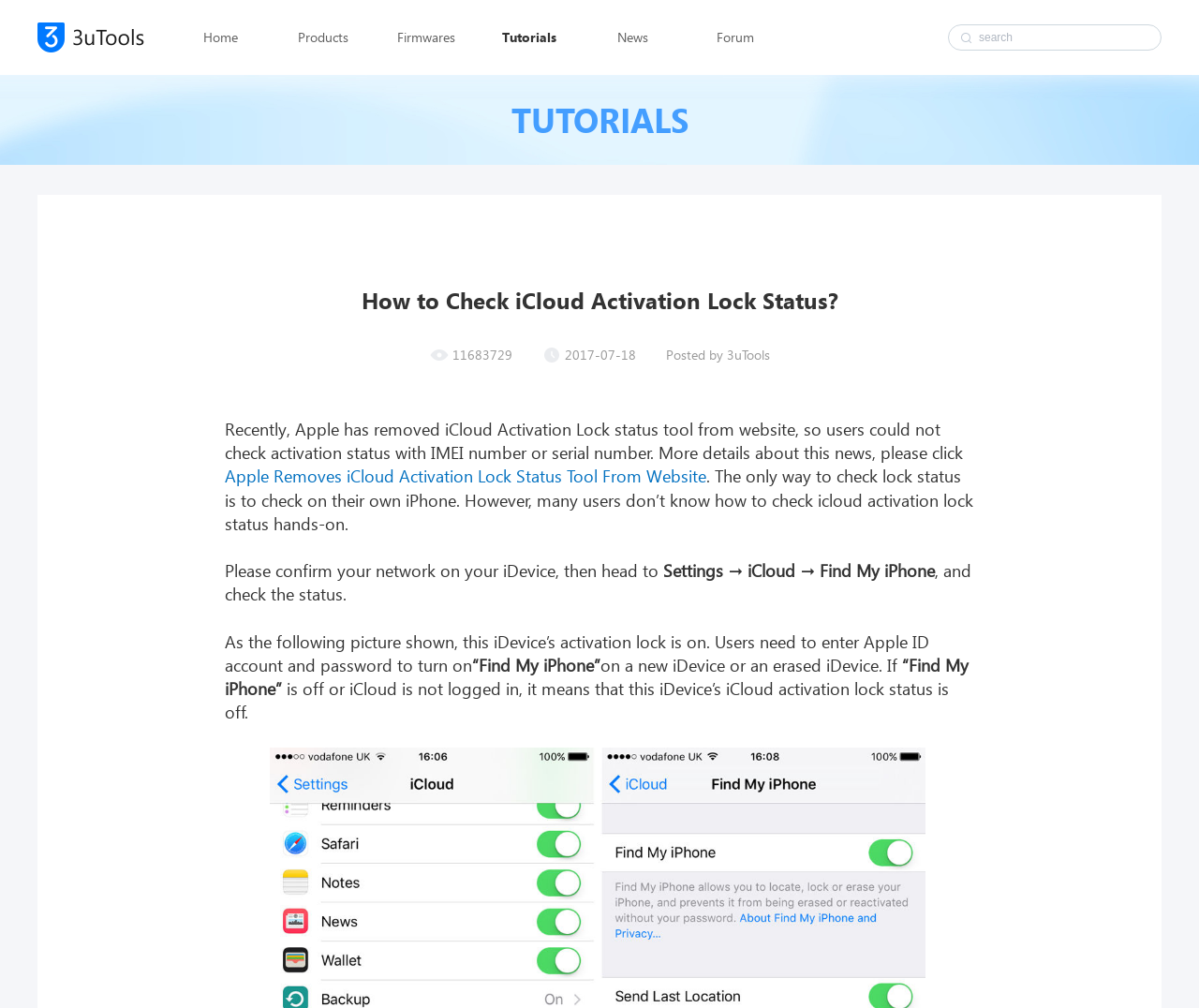Extract the bounding box coordinates of the UI element described: "Tutorials". Provide the coordinates in the format [left, top, right, bottom] with values ranging from 0 to 1.

[0.414, 0.0, 0.469, 0.074]